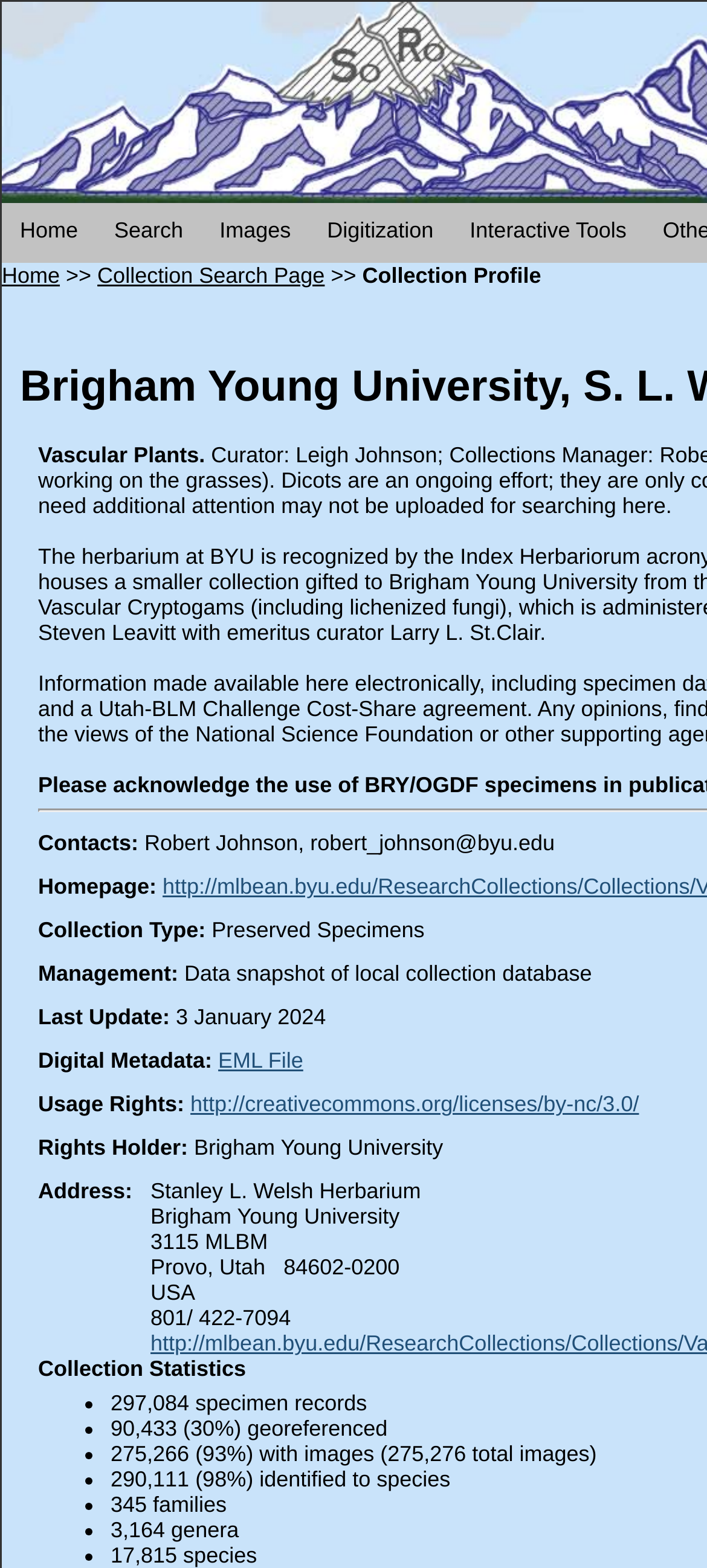Find the bounding box coordinates of the area that needs to be clicked in order to achieve the following instruction: "go to home page". The coordinates should be specified as four float numbers between 0 and 1, i.e., [left, top, right, bottom].

[0.003, 0.129, 0.136, 0.166]